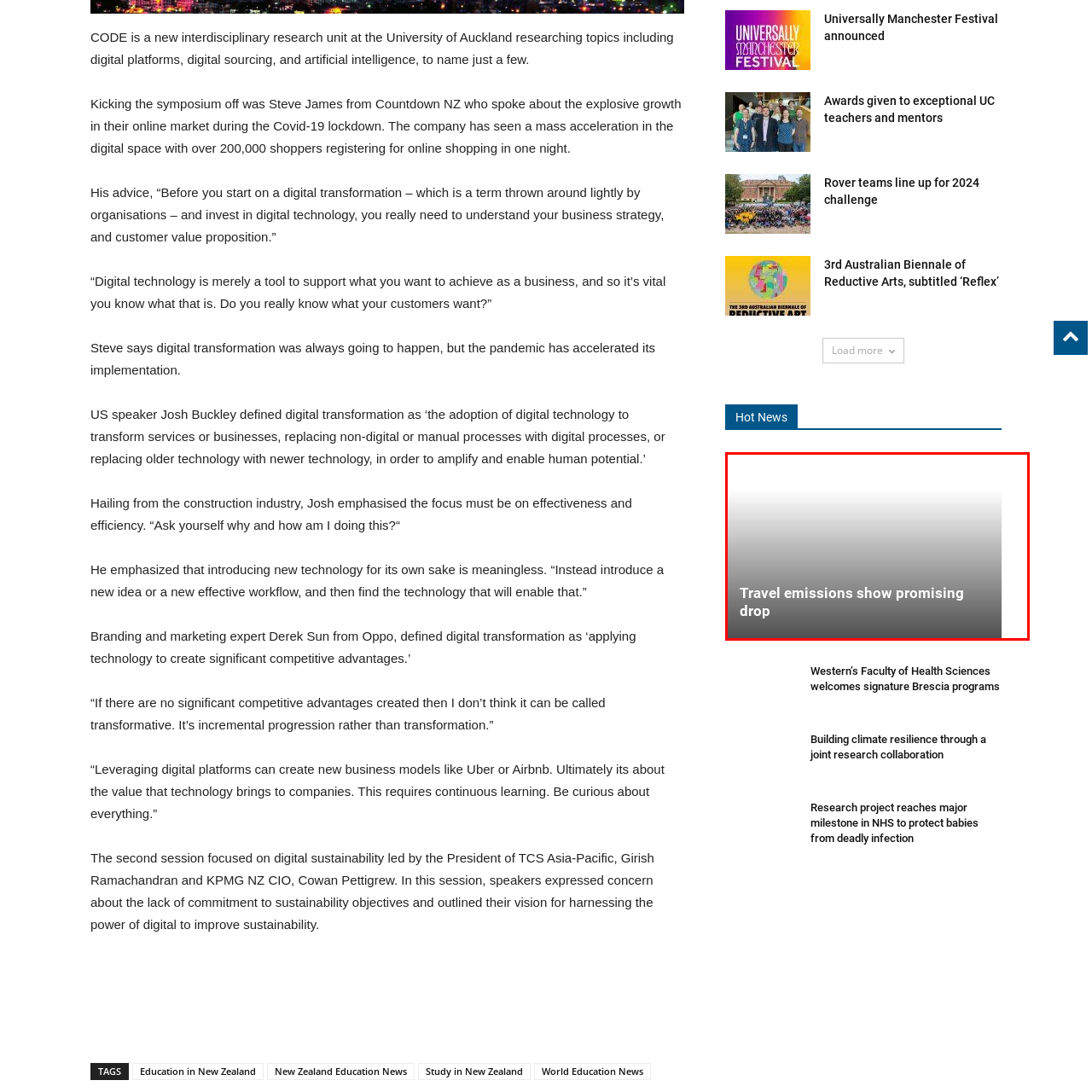Write a detailed description of the image enclosed in the red-bordered box.

The image highlights the heading "Travel emissions show promising drop," suggesting a positive trend in reducing emissions associated with travel. This may relate to recent environmental initiatives or shifts in travel behavior that contribute to sustainability efforts. The contrasting colors of the text and background emphasize the importance of the message, drawing attention to advancements in addressing climate change through decreased travel-related emissions.